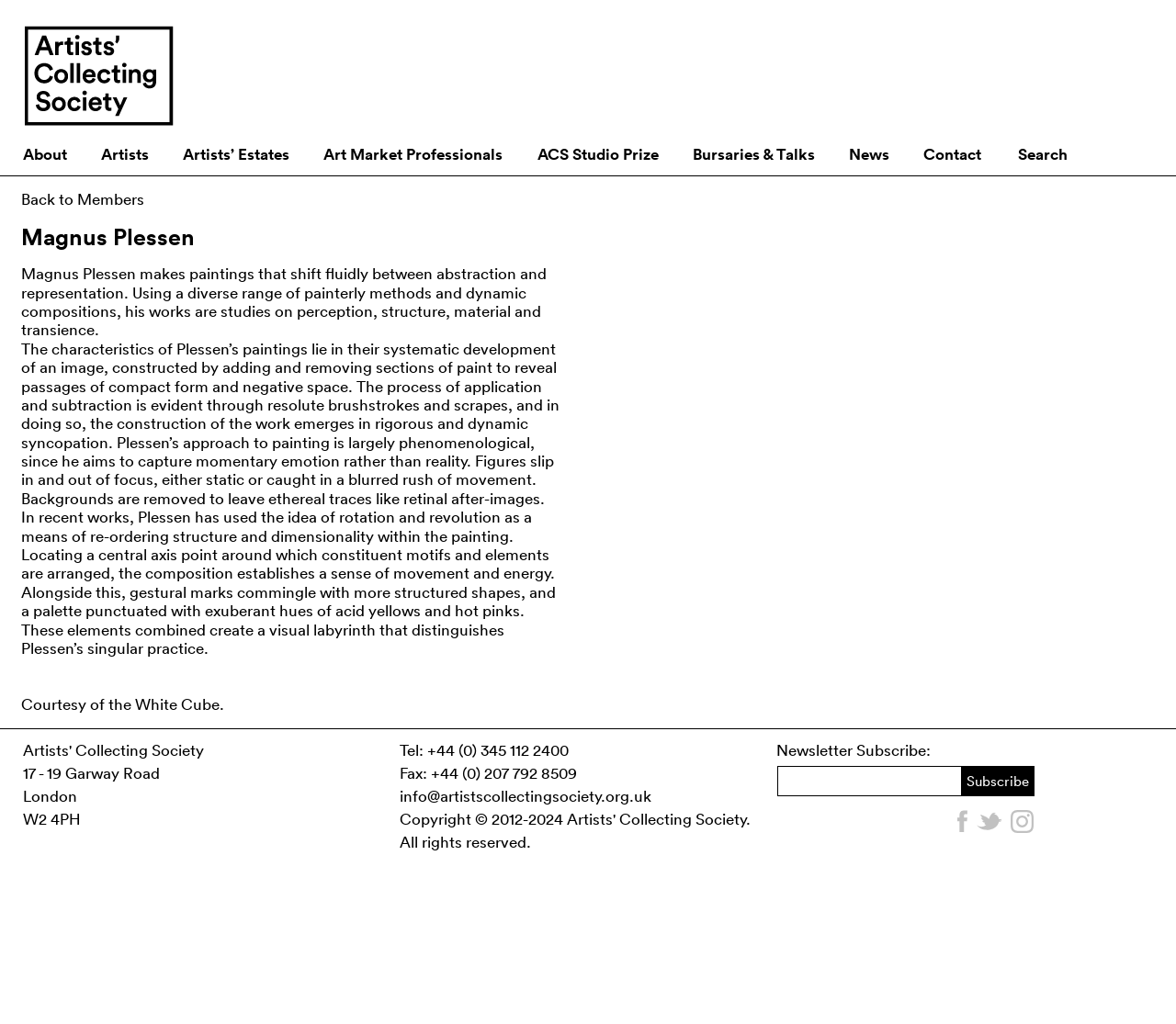Please analyze the image and give a detailed answer to the question:
What is the name of the artist featured on this webpage?

The webpage has a static text element with the content 'Magnus Plessen' which is likely the name of the artist being featured.